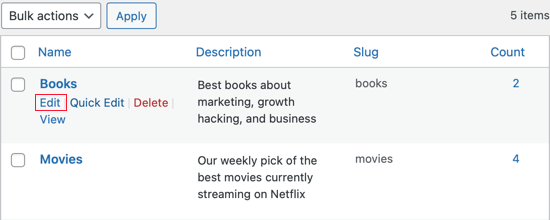Give a succinct answer to this question in a single word or phrase: 
How many items are associated with the 'Books' category?

2